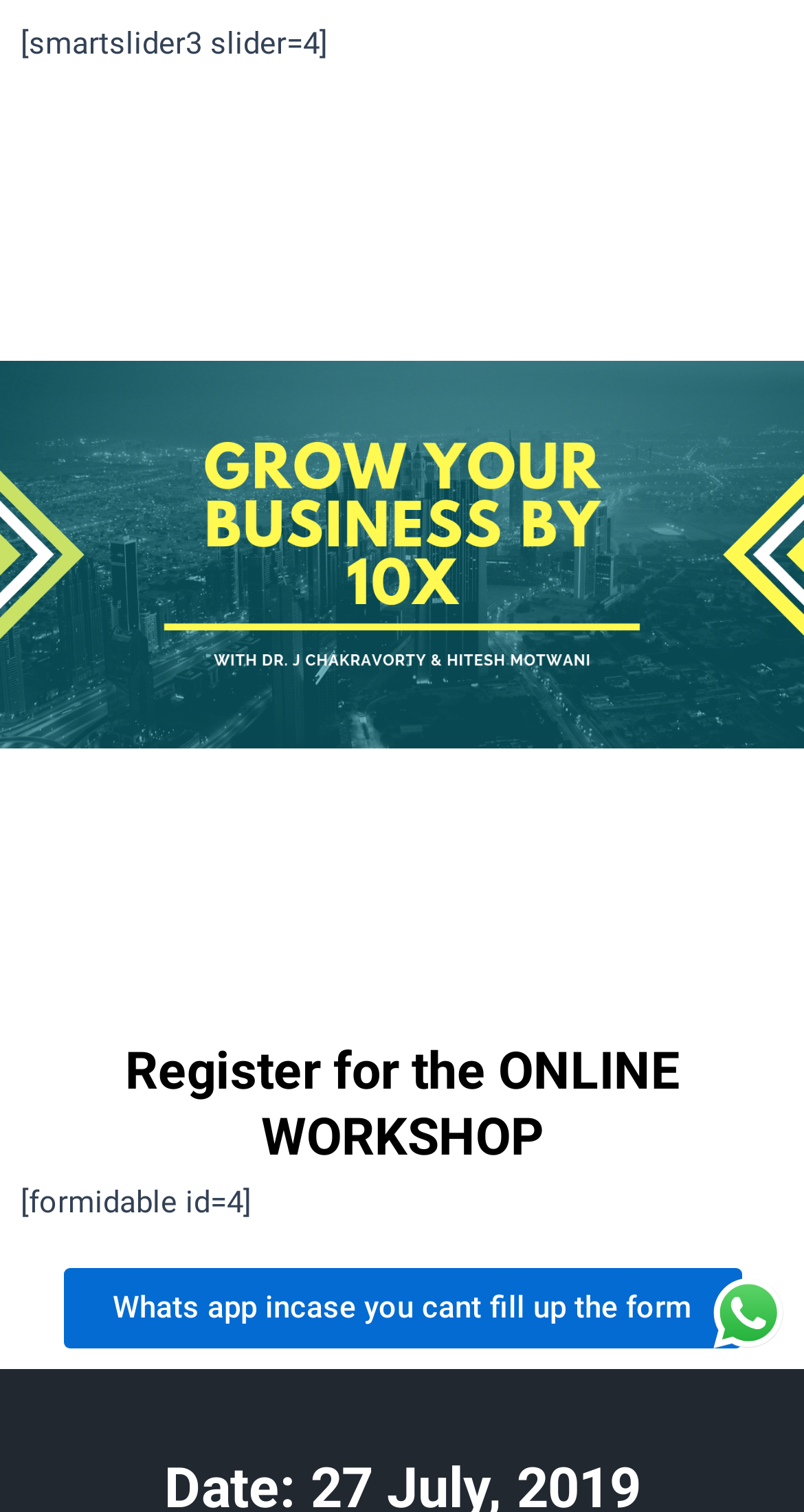Find the bounding box of the UI element described as follows: "alt="WhatsApp chat"".

[0.887, 0.855, 0.974, 0.879]